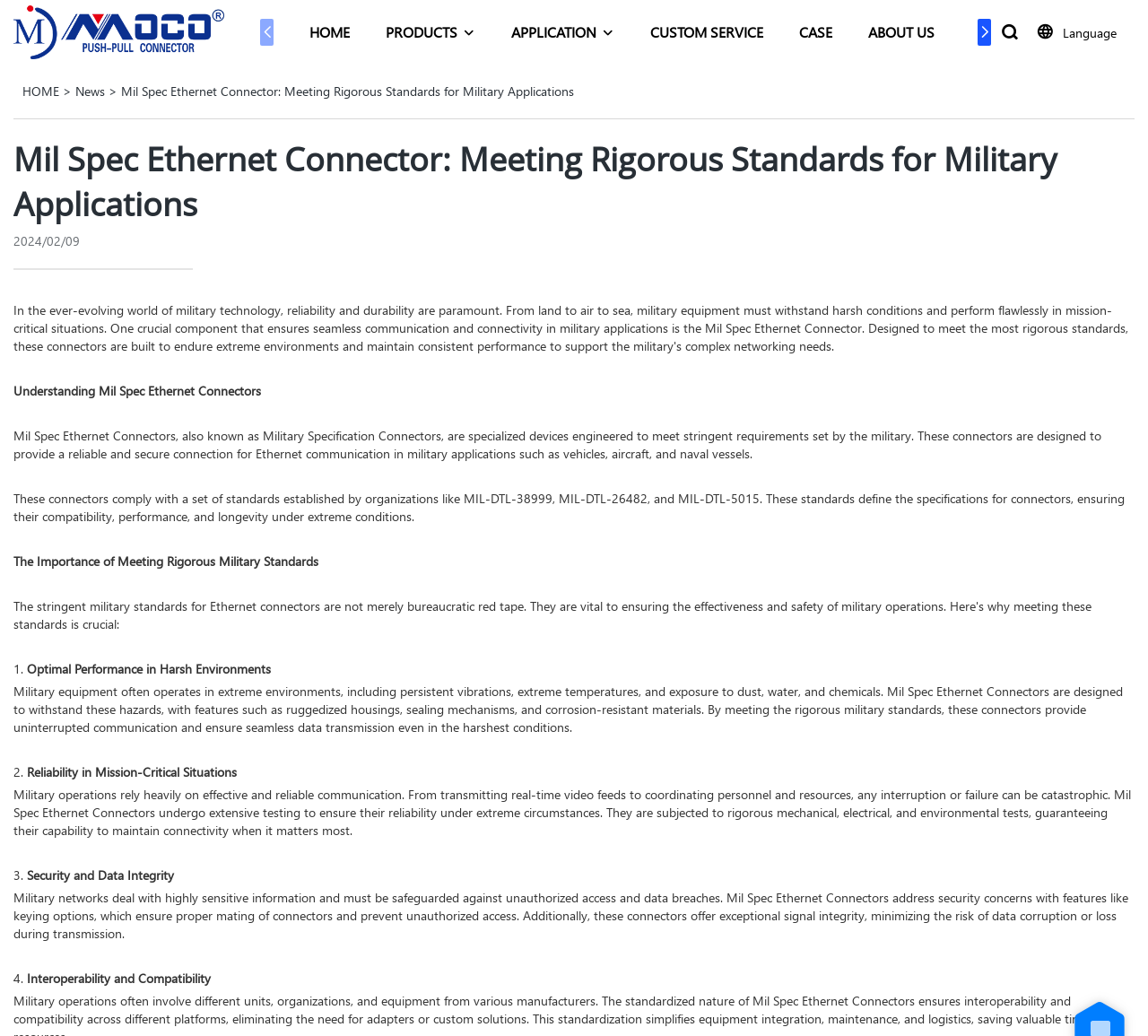Locate the bounding box coordinates of the area to click to fulfill this instruction: "contact us". The bounding box should be presented as four float numbers between 0 and 1, in the order [left, top, right, bottom].

[0.911, 0.018, 0.97, 0.043]